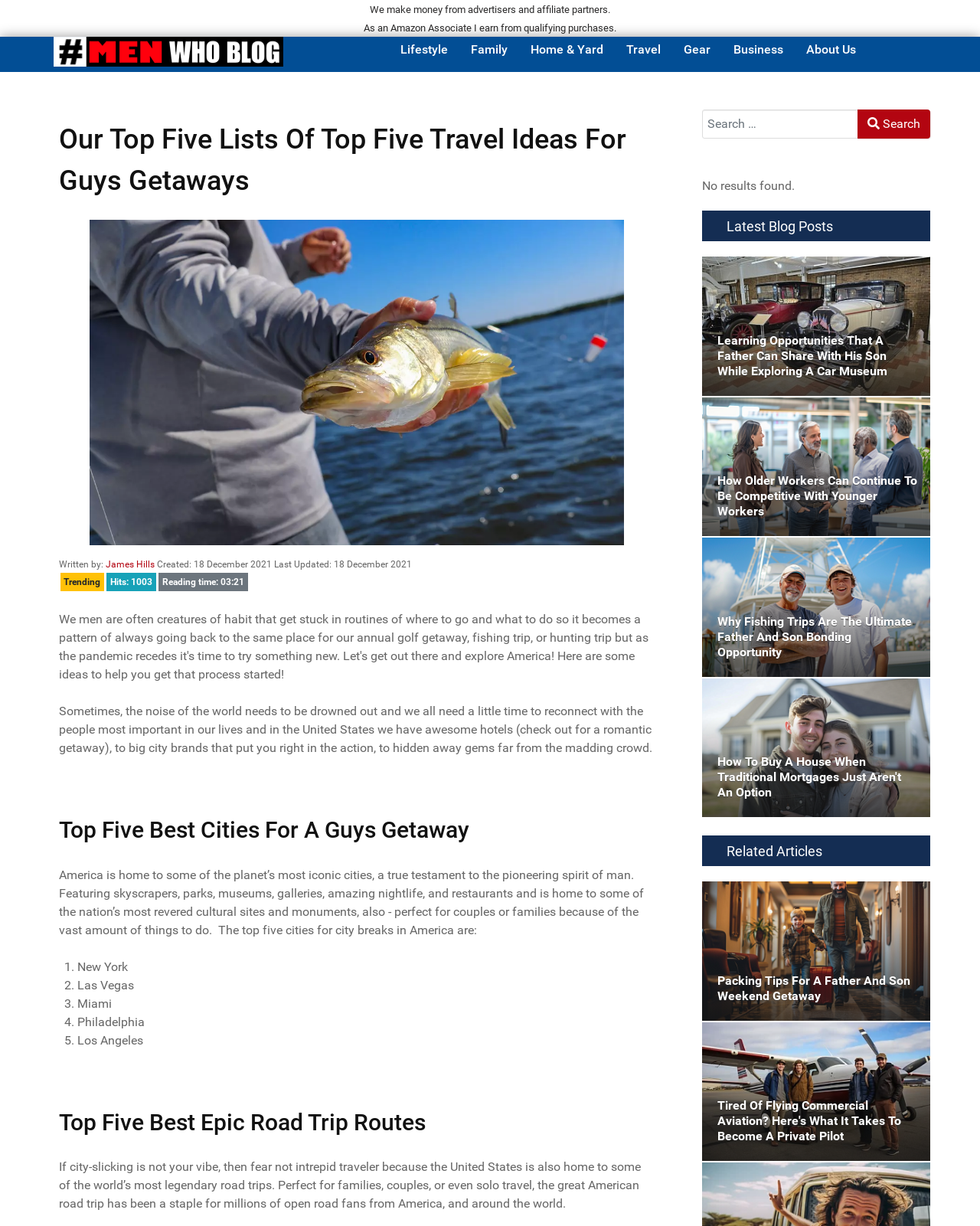Identify the bounding box coordinates for the region of the element that should be clicked to carry out the instruction: "Click on the 'MenWhoBlog' link". The bounding box coordinates should be four float numbers between 0 and 1, i.e., [left, top, right, bottom].

[0.055, 0.03, 0.289, 0.059]